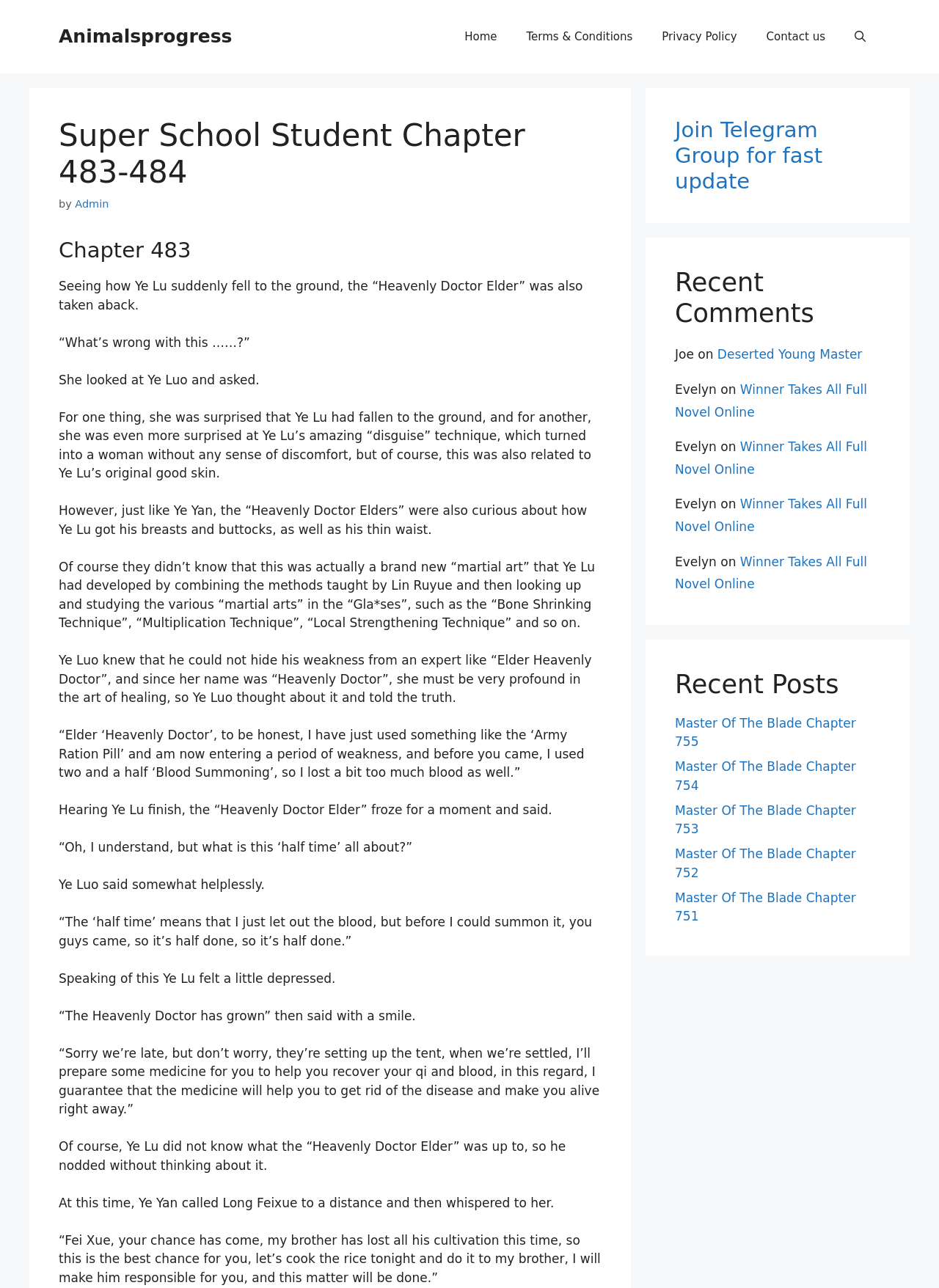Pinpoint the bounding box coordinates of the element to be clicked to execute the instruction: "Read the 'Recent Comments'".

[0.719, 0.208, 0.938, 0.255]